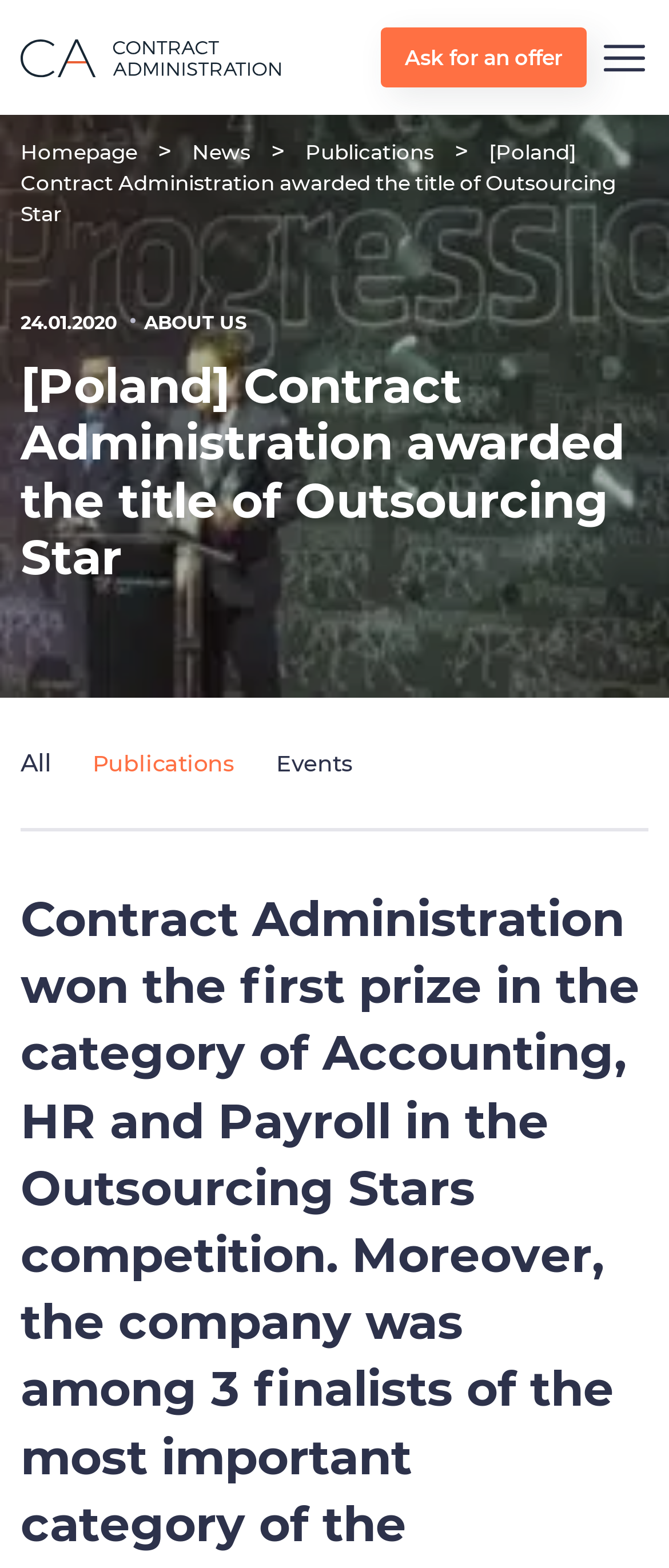Please determine the bounding box coordinates of the section I need to click to accomplish this instruction: "Filter by publications".

[0.138, 0.478, 0.351, 0.495]